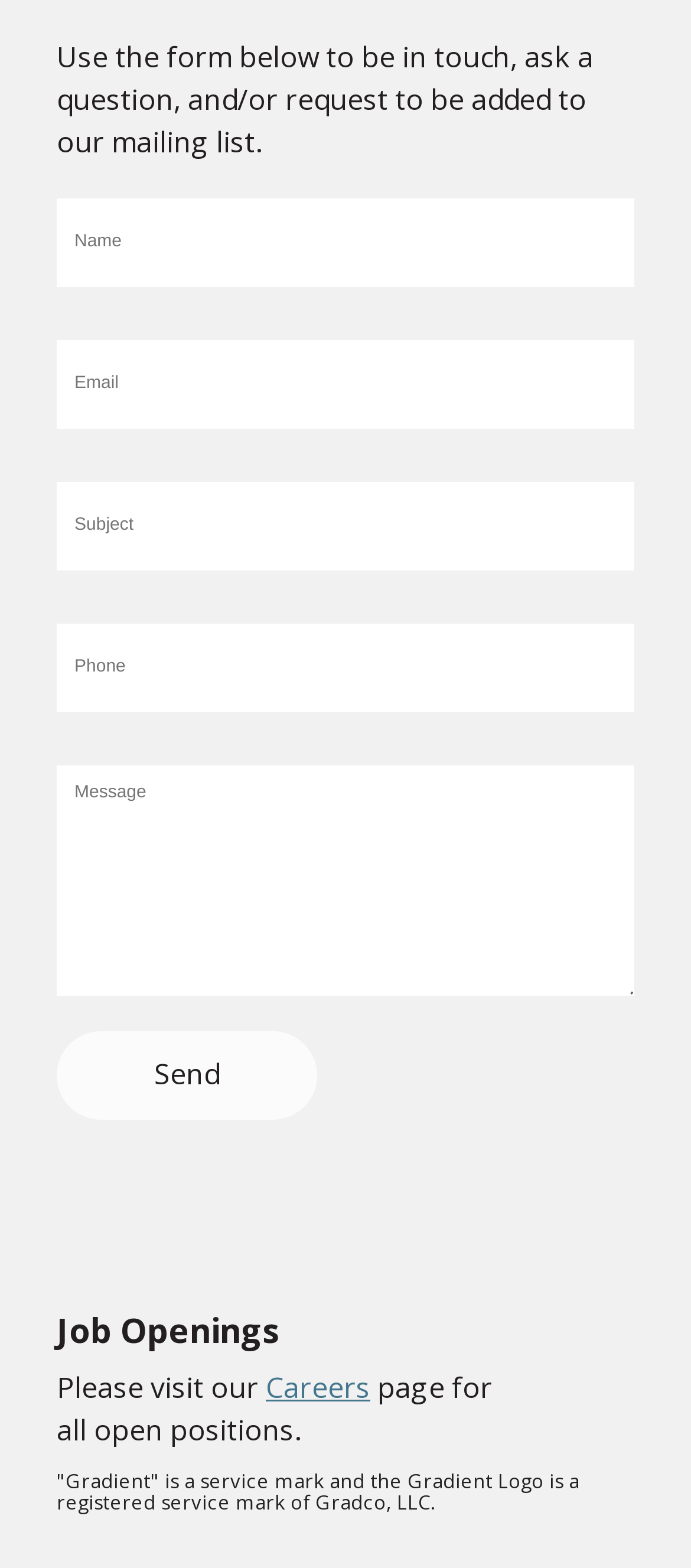Provide a brief response to the question using a single word or phrase: 
How many textboxes are in the contact form?

5